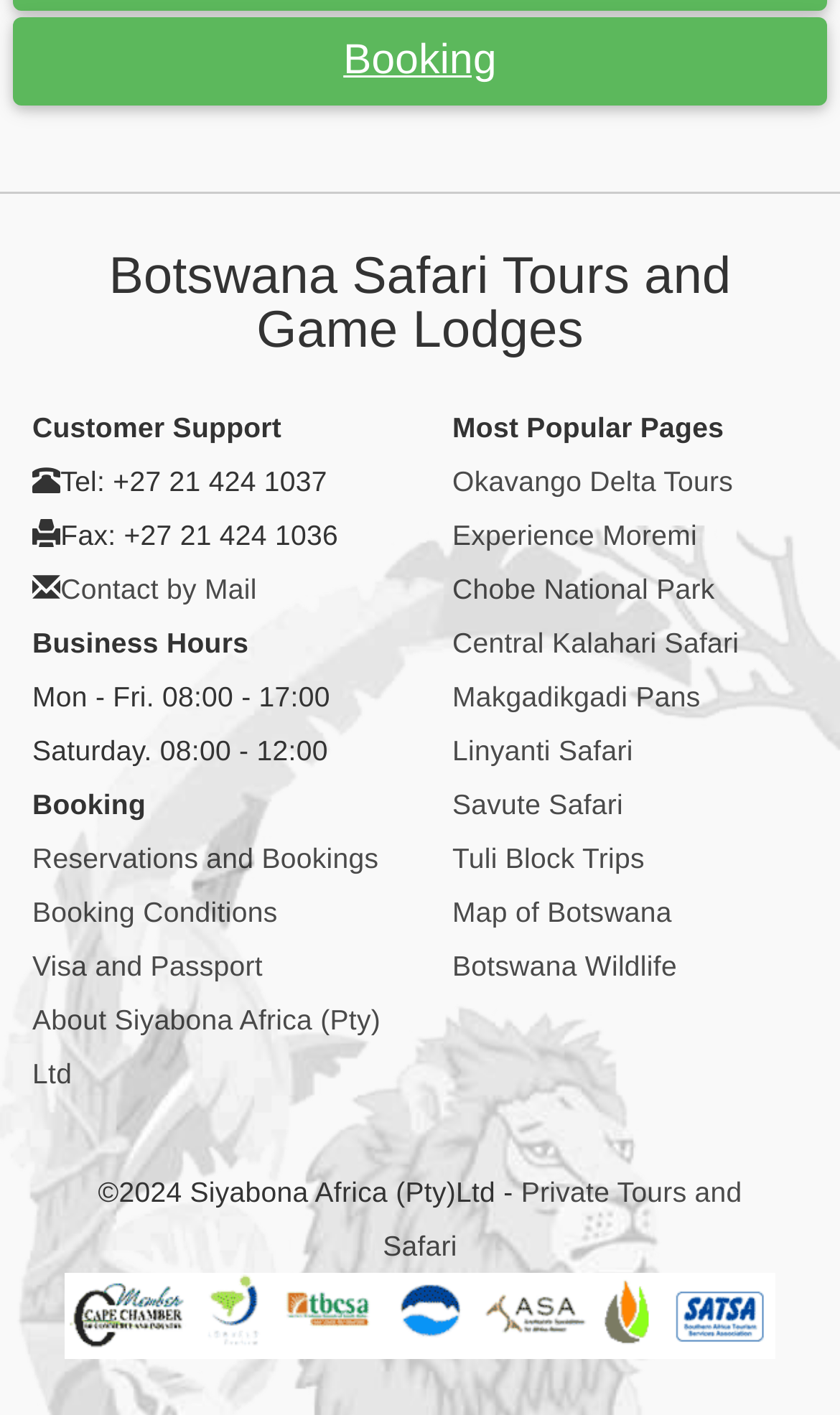Based on the image, give a detailed response to the question: How many safari tour options are listed?

The webpage lists several safari tour options under the 'Most Popular Pages' section. These options include 'Okavango Delta Tours', 'Experience Moremi', 'Chobe National Park', 'Central Kalahari Safari', 'Makgadikgadi Pans', 'Linyanti Safari', 'Savute Safari', 'Tuli Block Trips', 'Map of Botswana', and 'Botswana Wildlife'. There are 10 options in total.